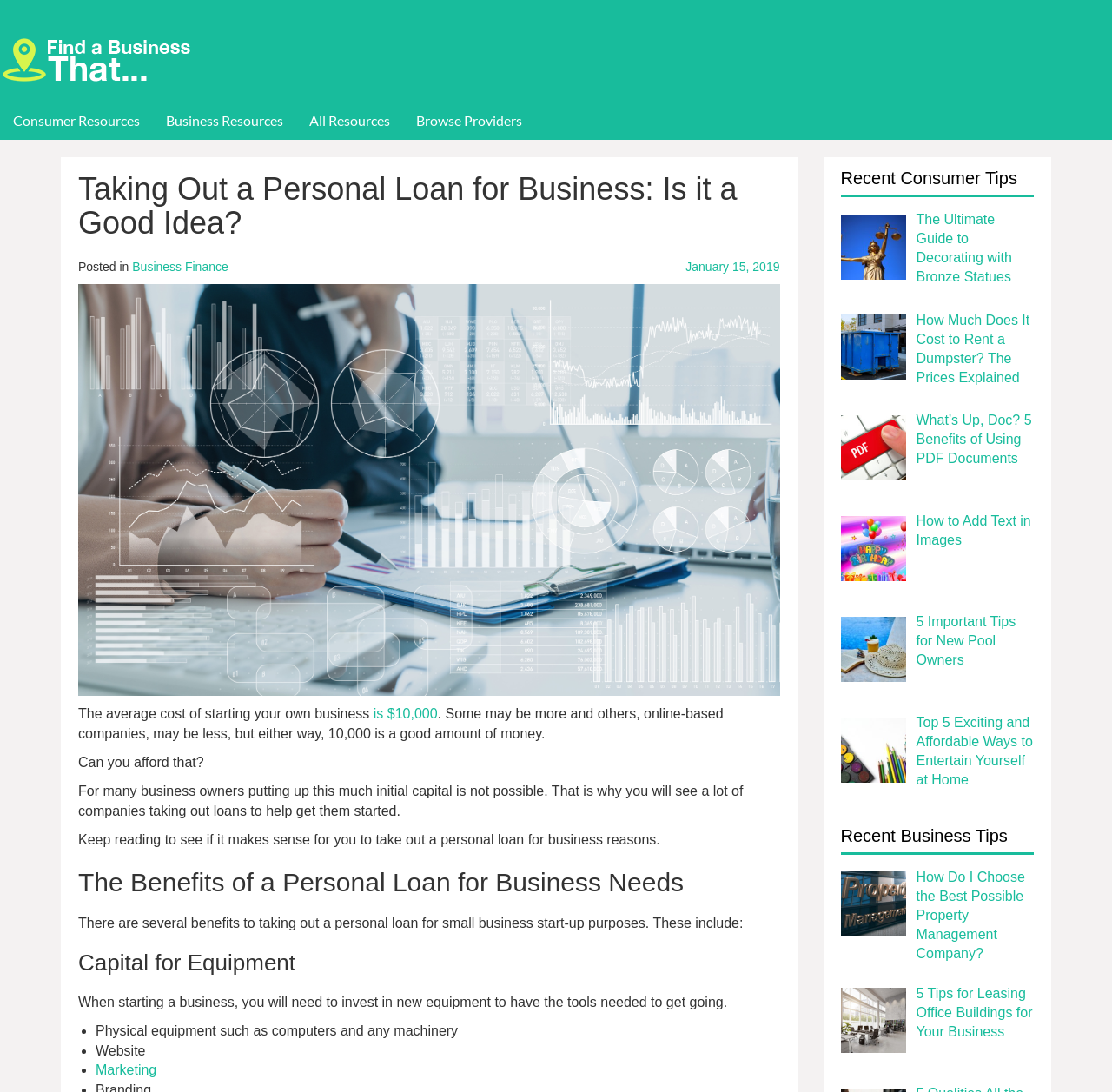Given the description "Marketing", provide the bounding box coordinates of the corresponding UI element.

[0.086, 0.973, 0.141, 0.987]